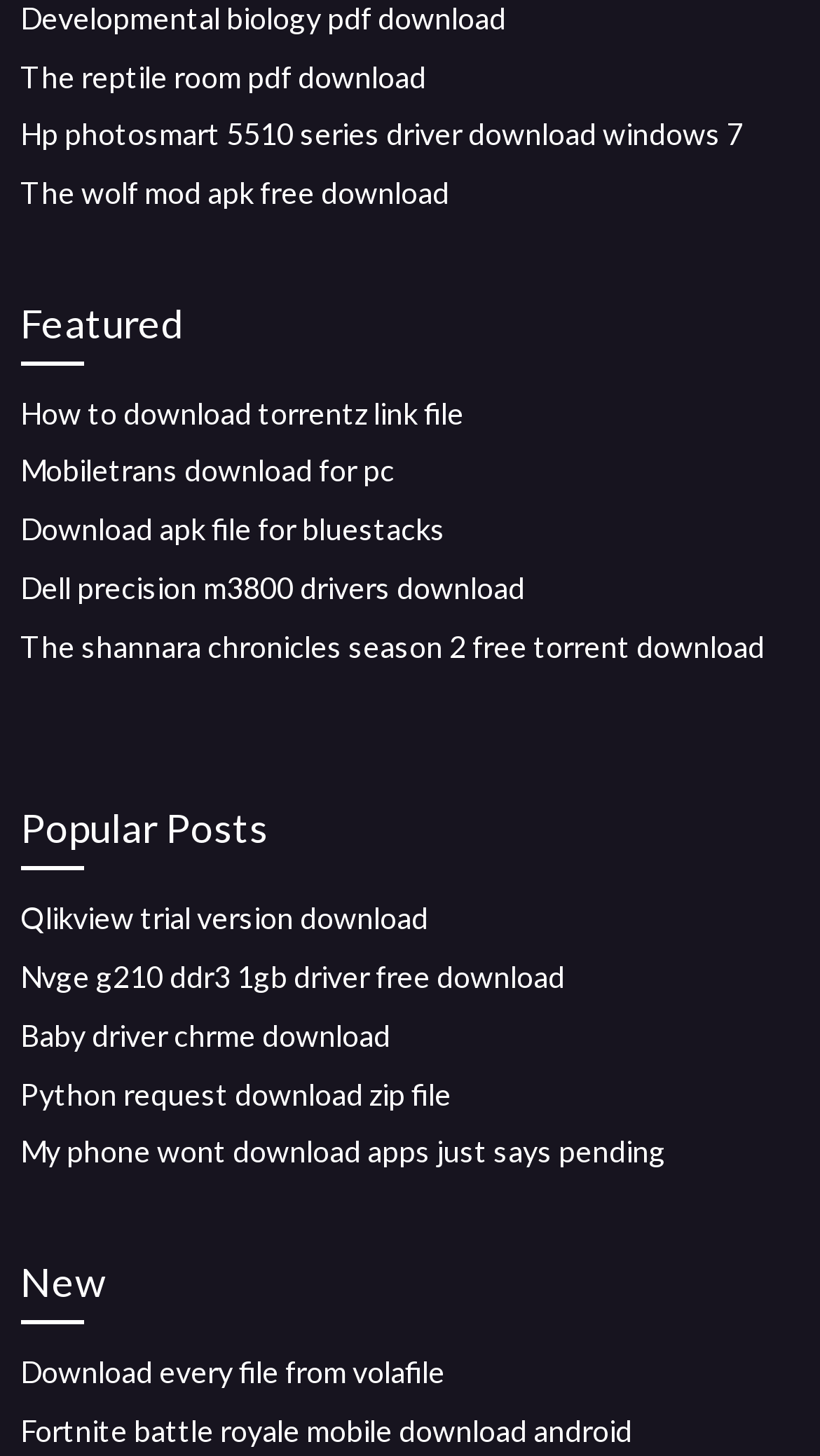What is the topic of the last link?
Look at the image and respond with a one-word or short-phrase answer.

Fortnite battle royale